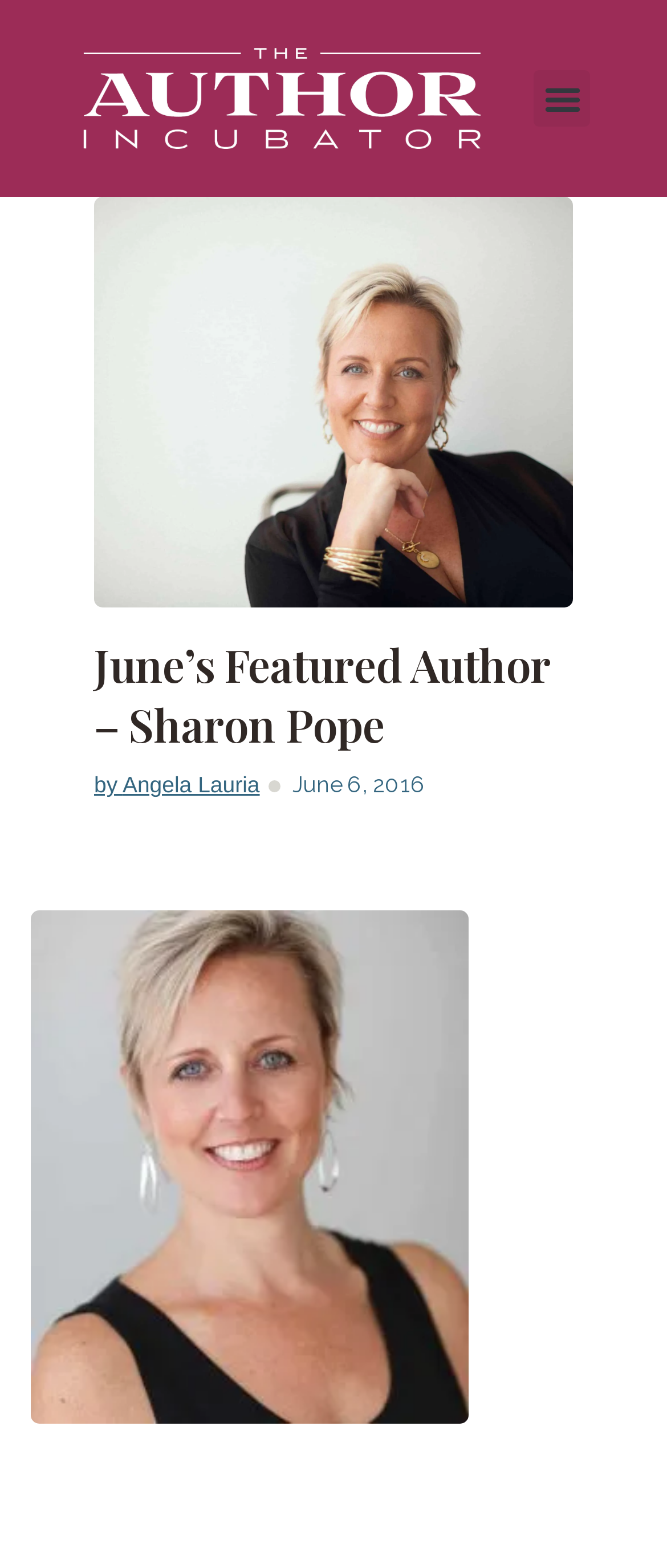Who is the featured author?
Look at the image and respond with a one-word or short-phrase answer.

Sharon Pope